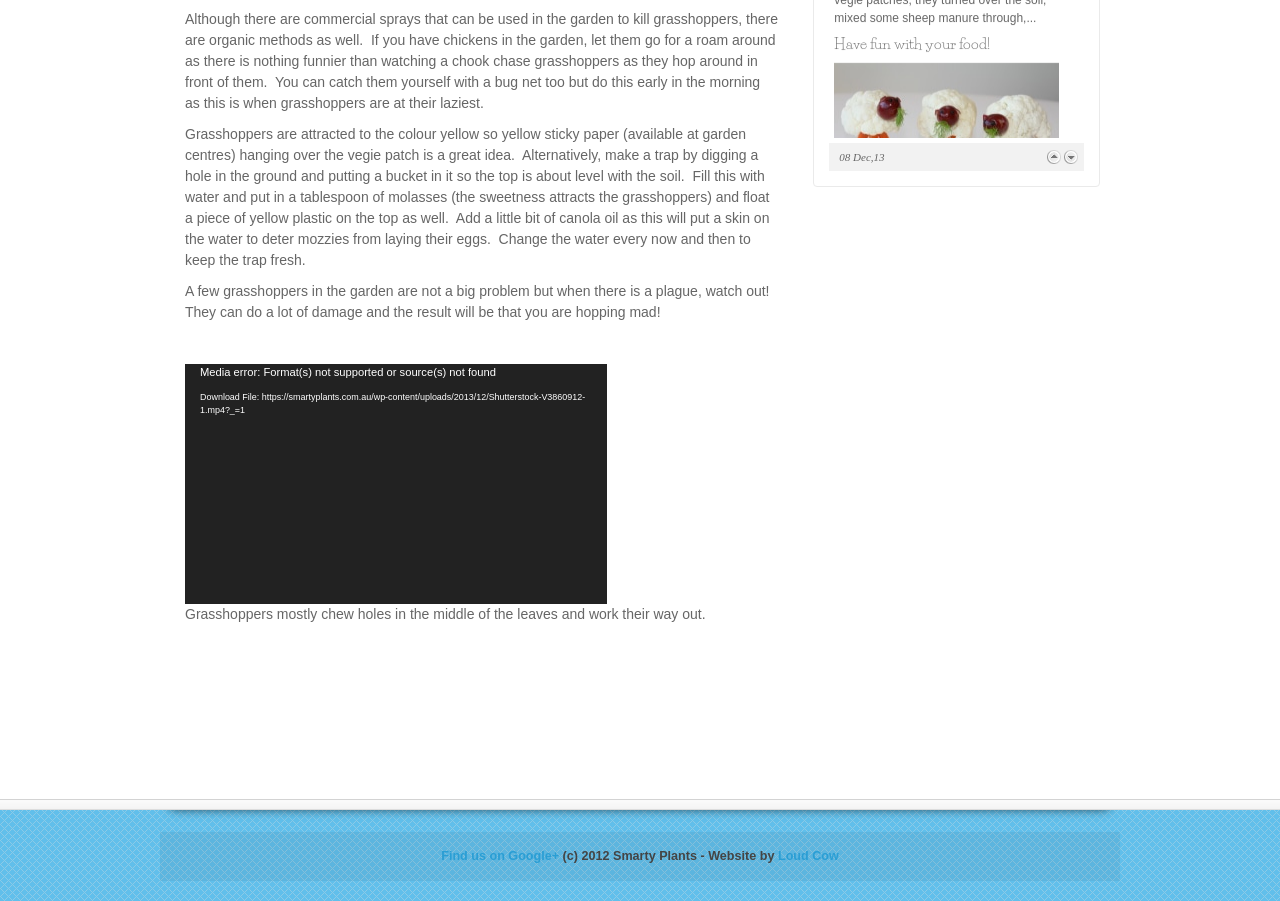Please determine the bounding box coordinates for the UI element described here. Use the format (top-left x, top-left y, bottom-right x, bottom-right y) with values bounded between 0 and 1: Find us on Google+

[0.345, 0.942, 0.437, 0.958]